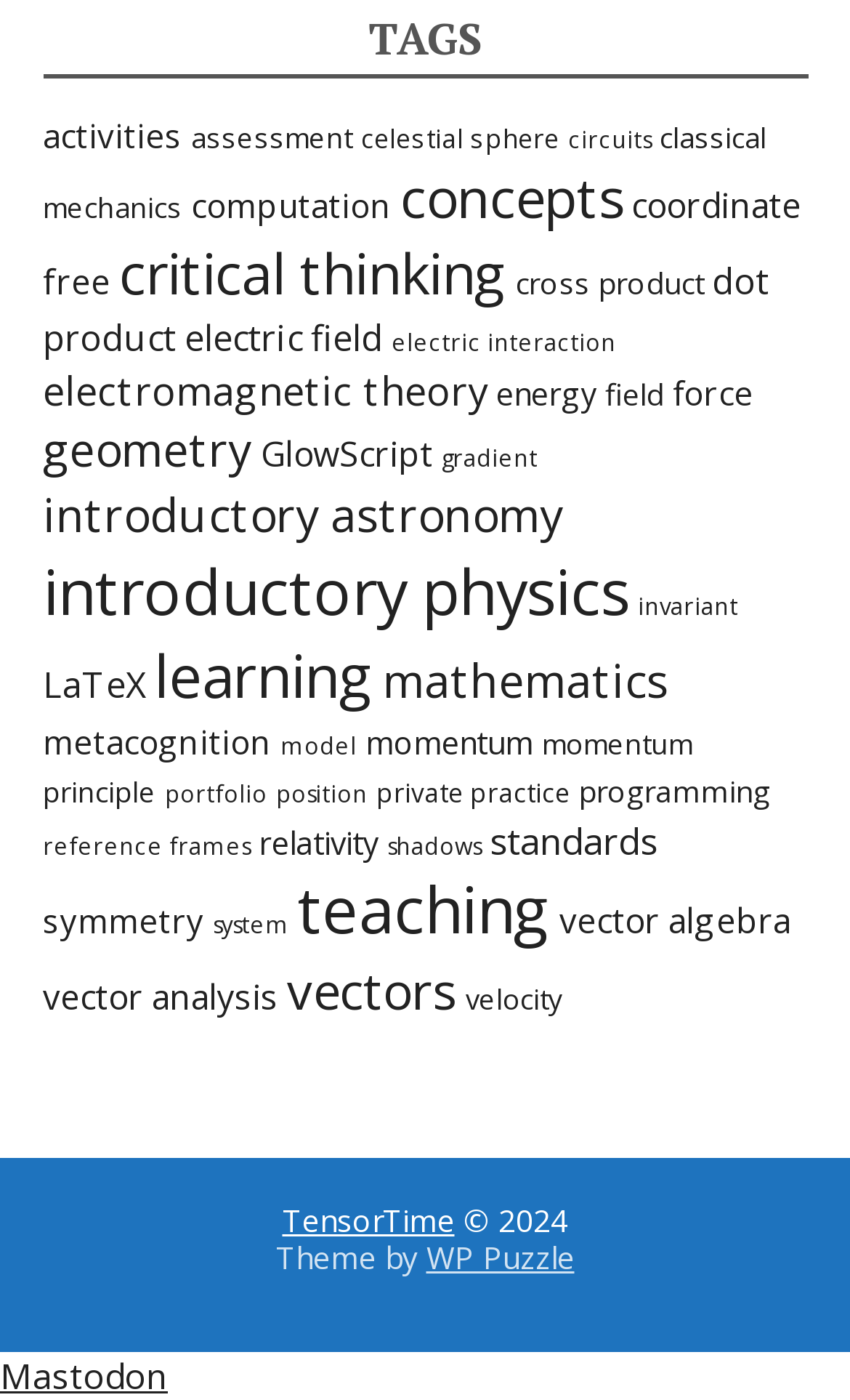Please identify the bounding box coordinates of the element I need to click to follow this instruction: "Read the 'Legal Blog'".

None